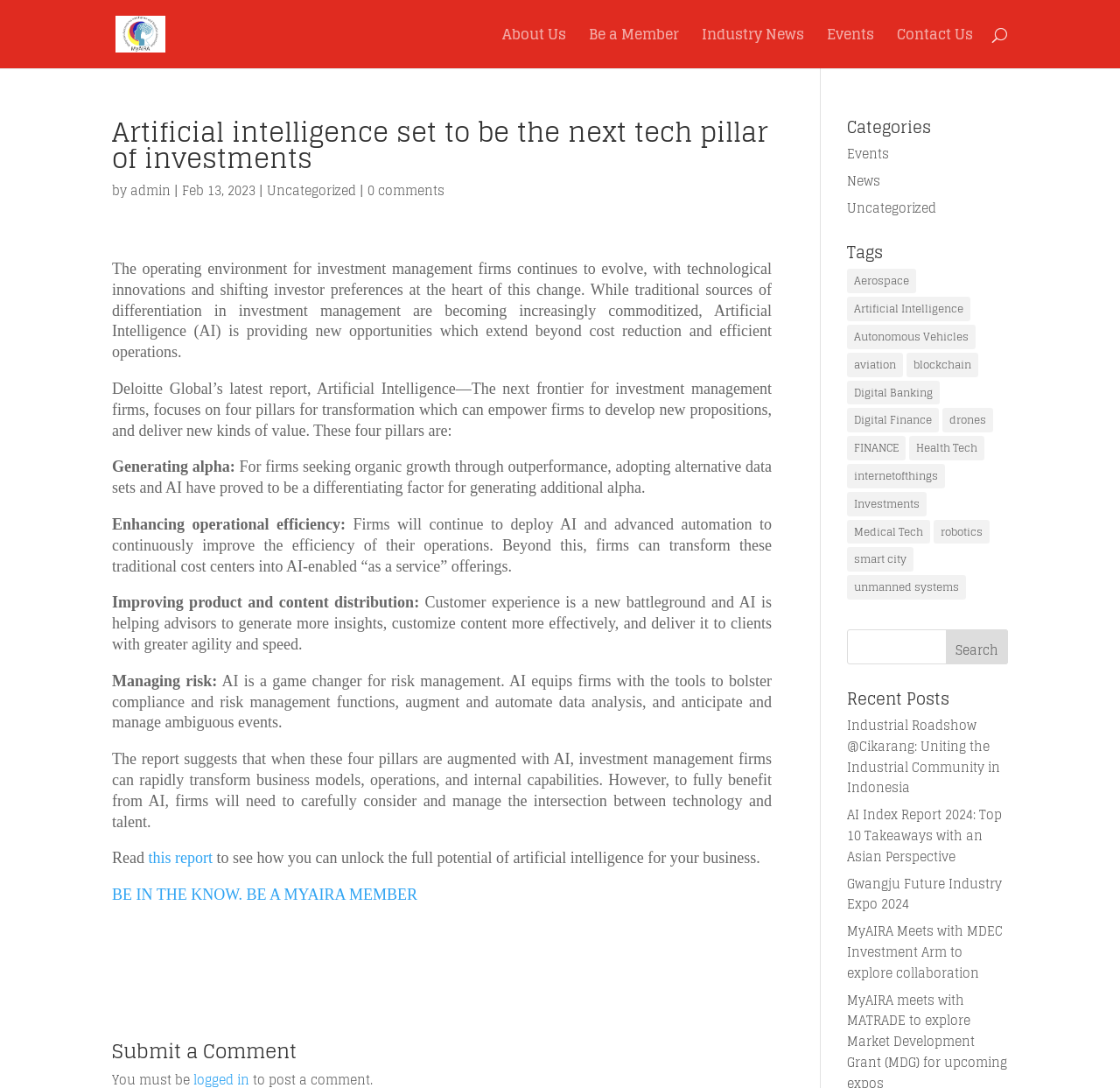Can you find the bounding box coordinates for the element to click on to achieve the instruction: "View Events"?

[0.756, 0.131, 0.794, 0.151]